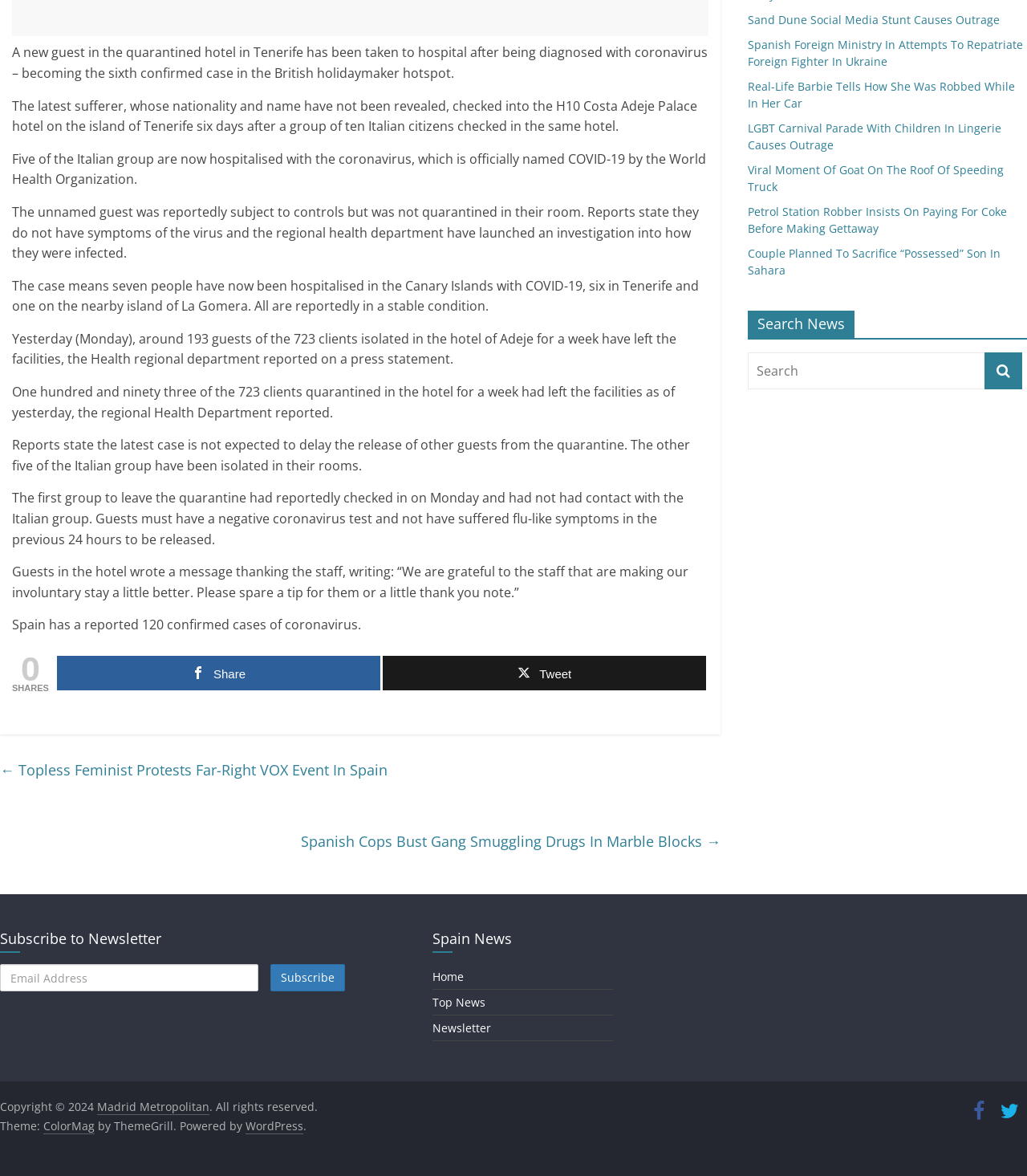Bounding box coordinates should be in the format (top-left x, top-left y, bottom-right x, bottom-right y) and all values should be floating point numbers between 0 and 1. Determine the bounding box coordinate for the UI element described as: Madrid Metropolitan

[0.095, 0.935, 0.204, 0.948]